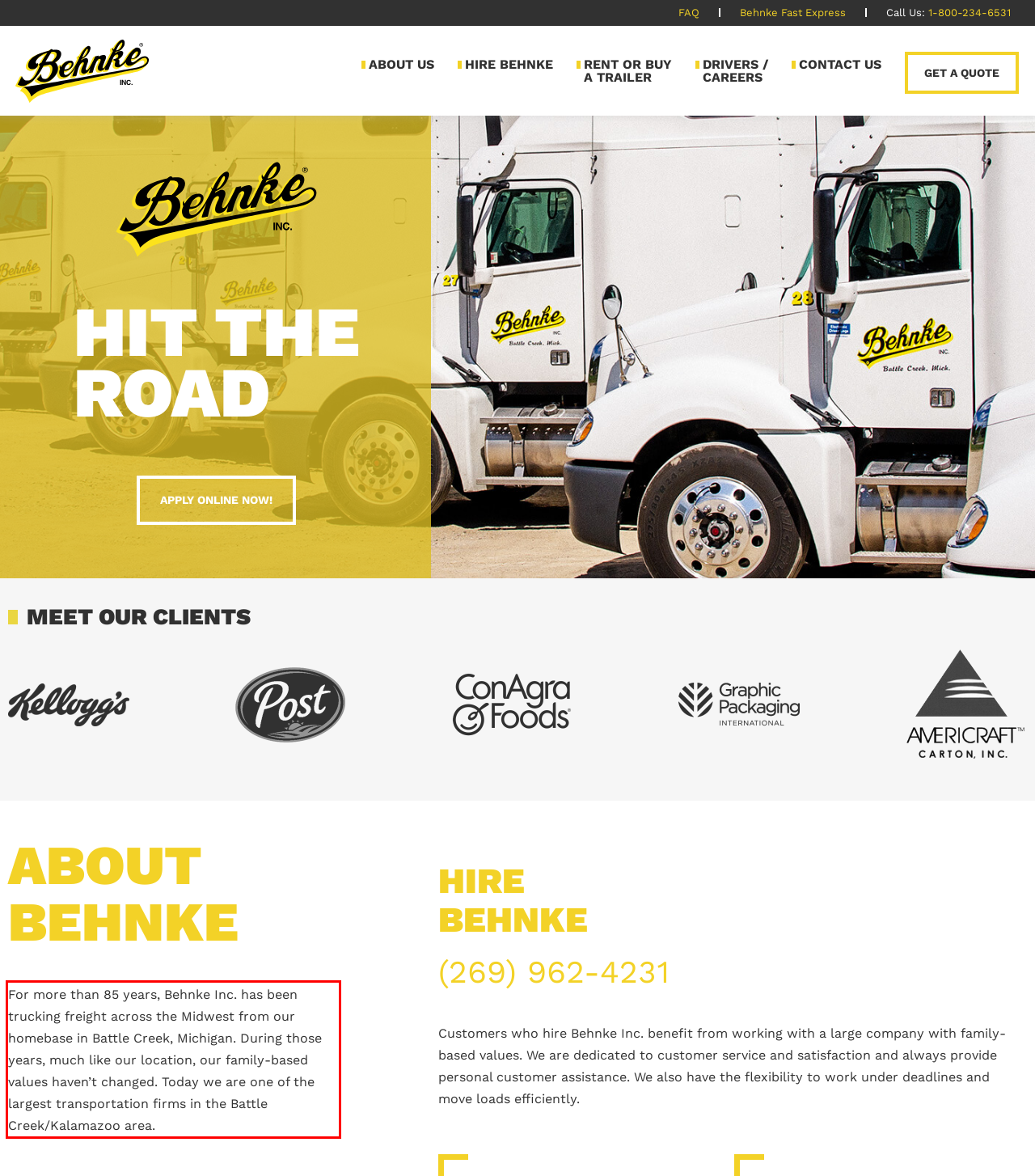Please use OCR to extract the text content from the red bounding box in the provided webpage screenshot.

For more than 85 years, Behnke Inc. has been trucking freight across the Midwest from our homebase in Battle Creek, Michigan. During those years, much like our location, our family-based values haven’t changed. Today we are one of the largest transportation firms in the Battle Creek/Kalamazoo area.